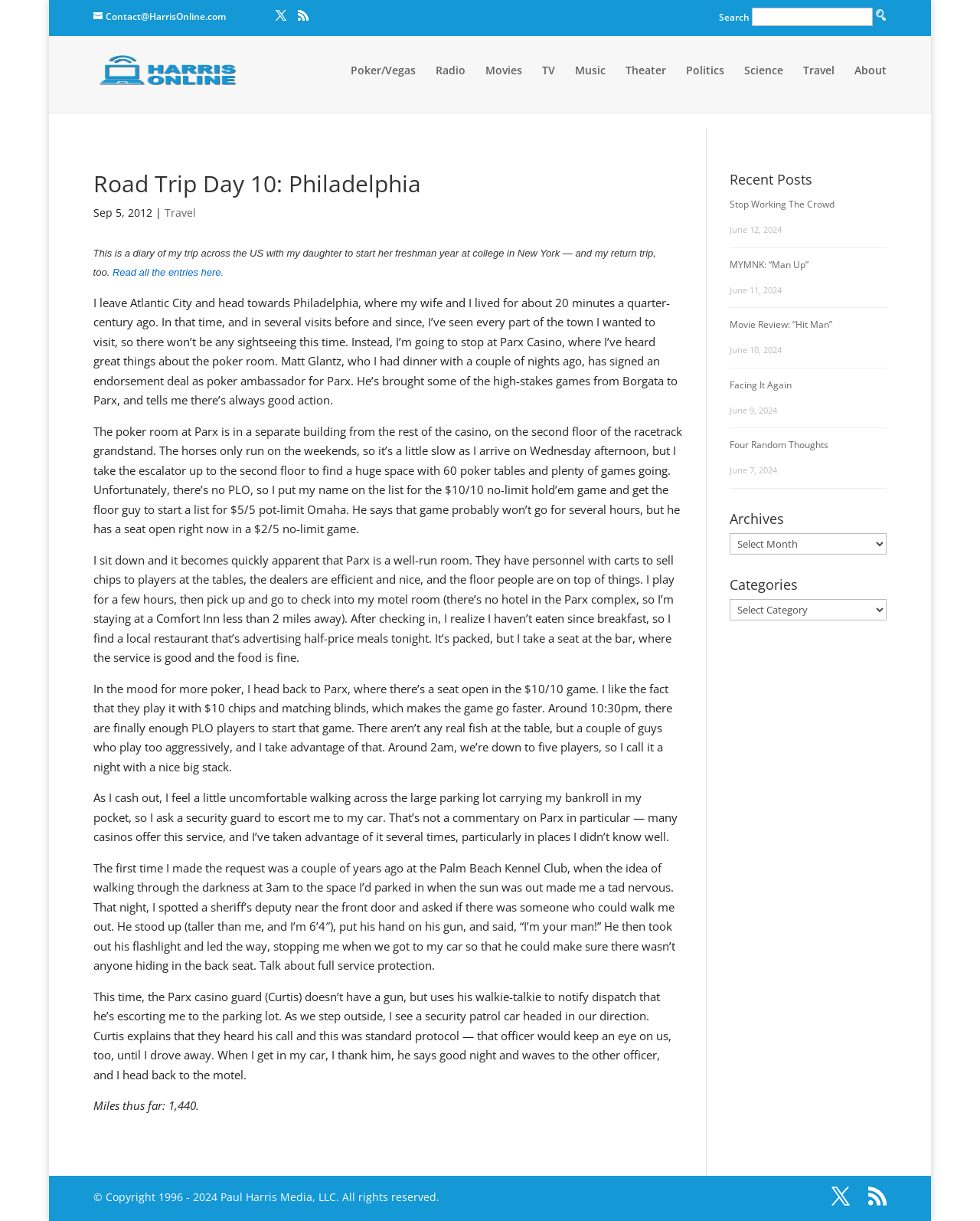What is the author's name?
Identify the answer in the screenshot and reply with a single word or phrase.

Paul Harris